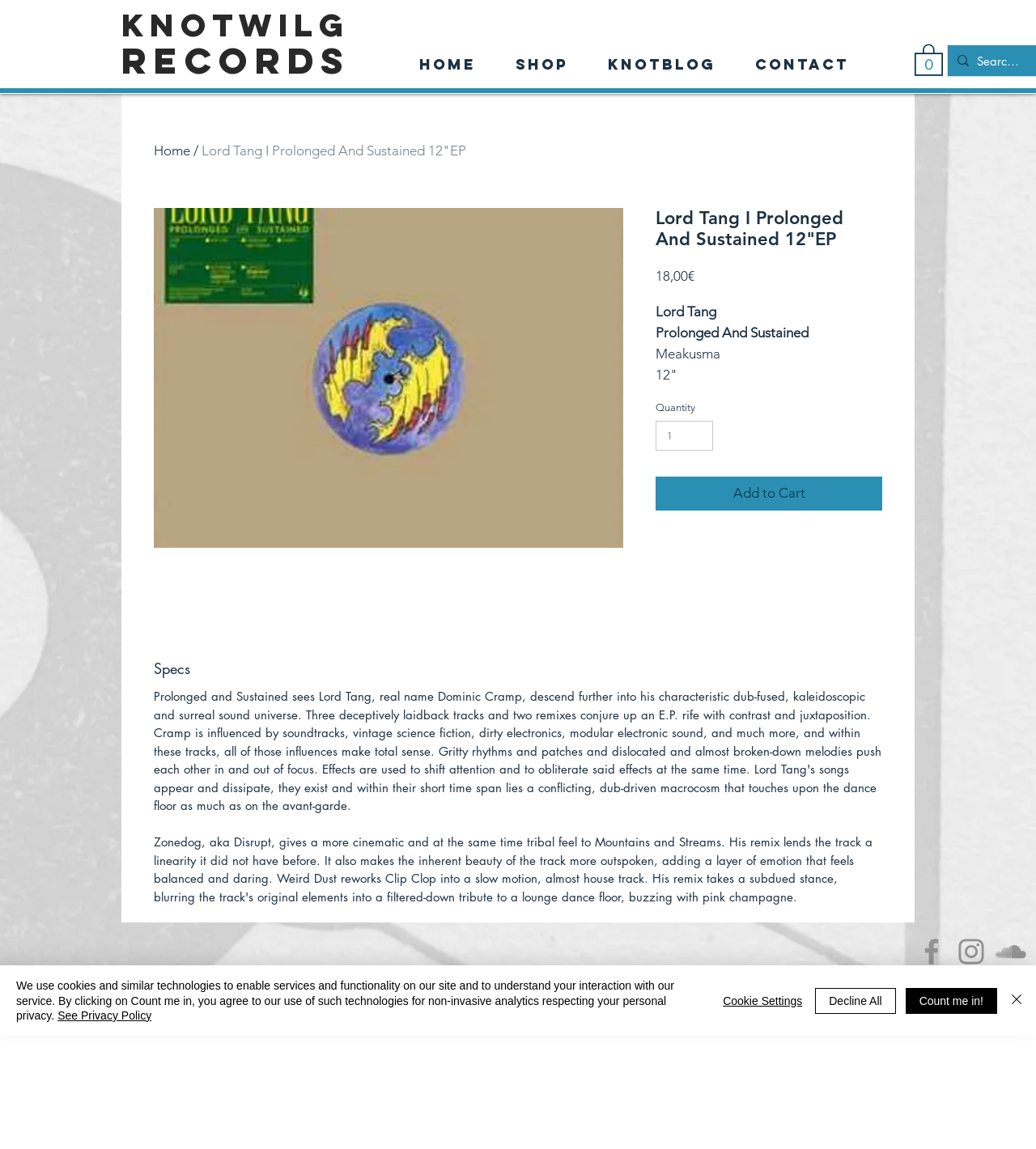Pinpoint the bounding box coordinates of the area that should be clicked to complete the following instruction: "Add to Cart". The coordinates must be given as four float numbers between 0 and 1, i.e., [left, top, right, bottom].

[0.633, 0.415, 0.852, 0.444]